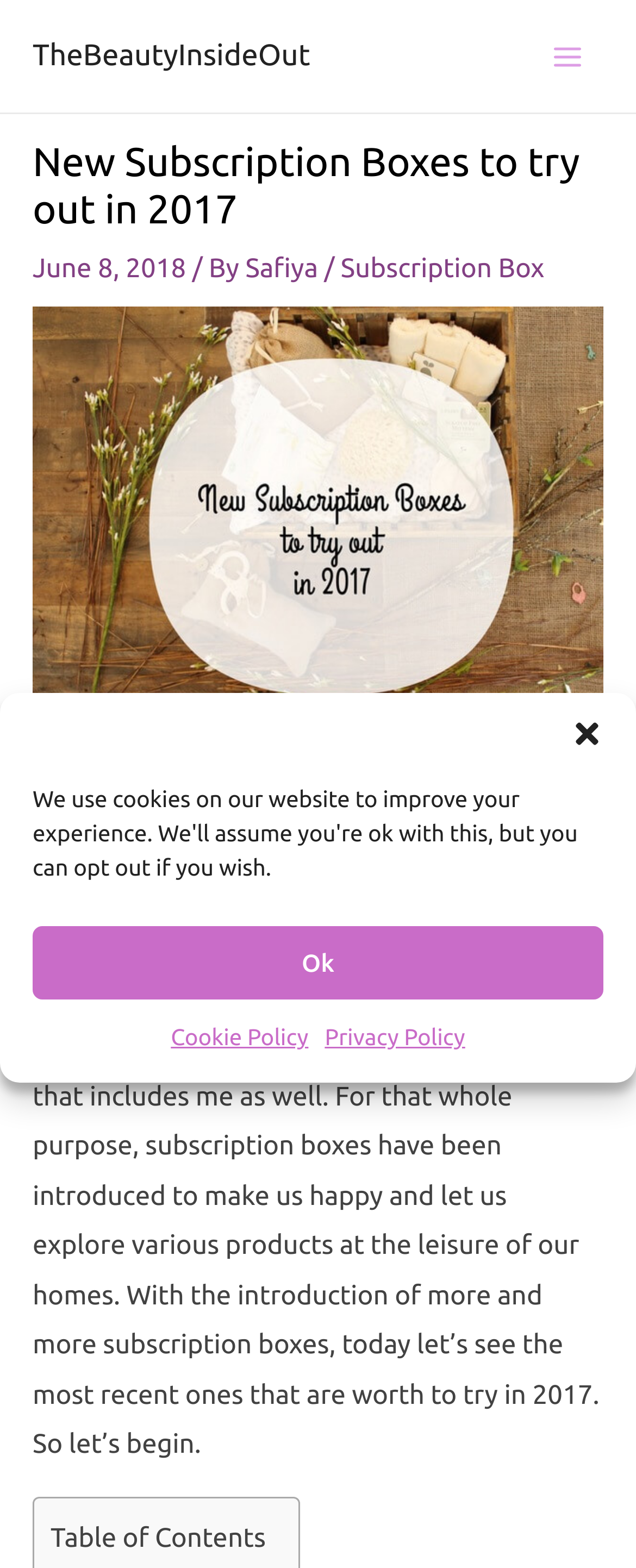Kindly provide the bounding box coordinates of the section you need to click on to fulfill the given instruction: "read the article by Safiya".

[0.386, 0.162, 0.51, 0.181]